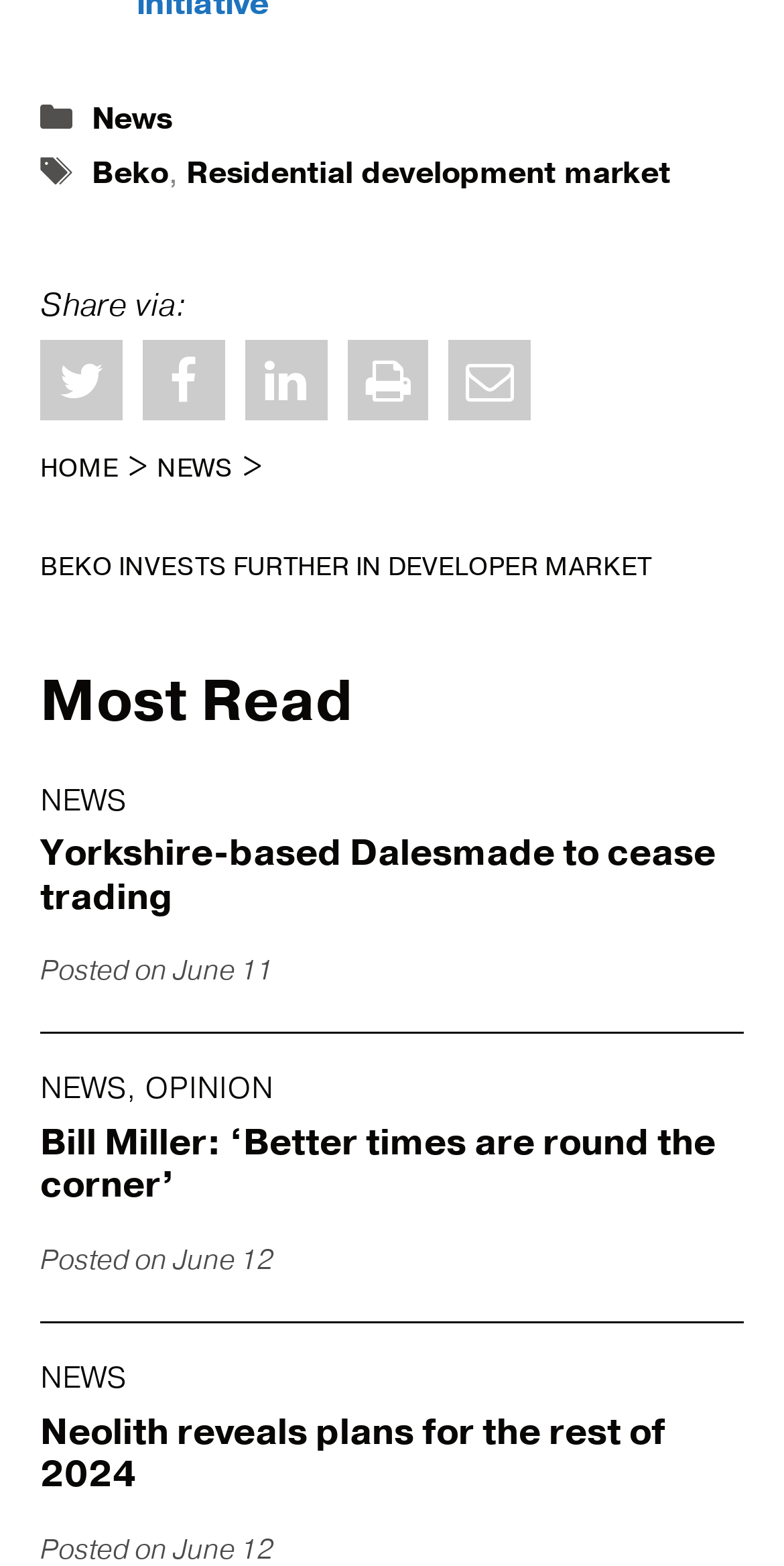What is the title of the third news item in the 'Most Read' section?
Please give a detailed and elaborate answer to the question based on the image.

I looked at the section 'Most Read' on the webpage and found the third news item, which is titled 'Neolith reveals plans for the rest of 2024'.